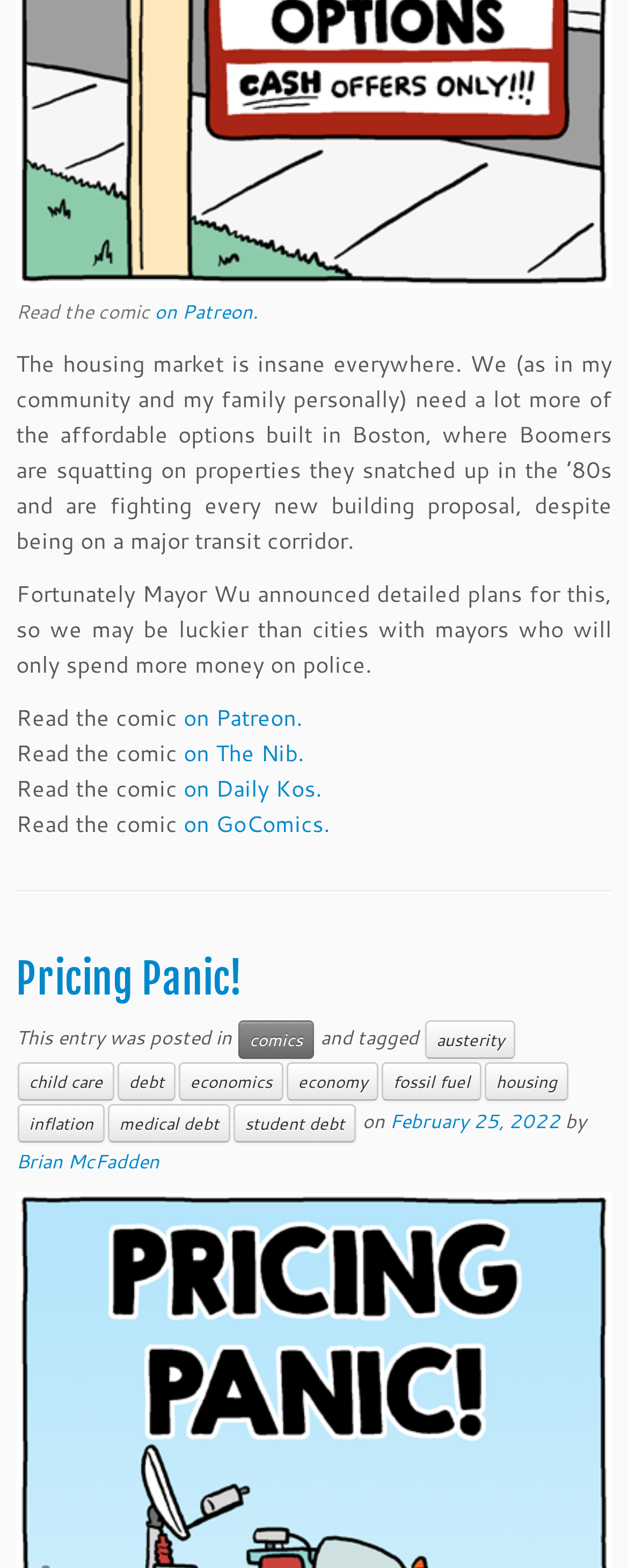Please identify the bounding box coordinates of the element's region that needs to be clicked to fulfill the following instruction: "View the post about Pricing Panic!". The bounding box coordinates should consist of four float numbers between 0 and 1, i.e., [left, top, right, bottom].

[0.026, 0.608, 0.385, 0.641]